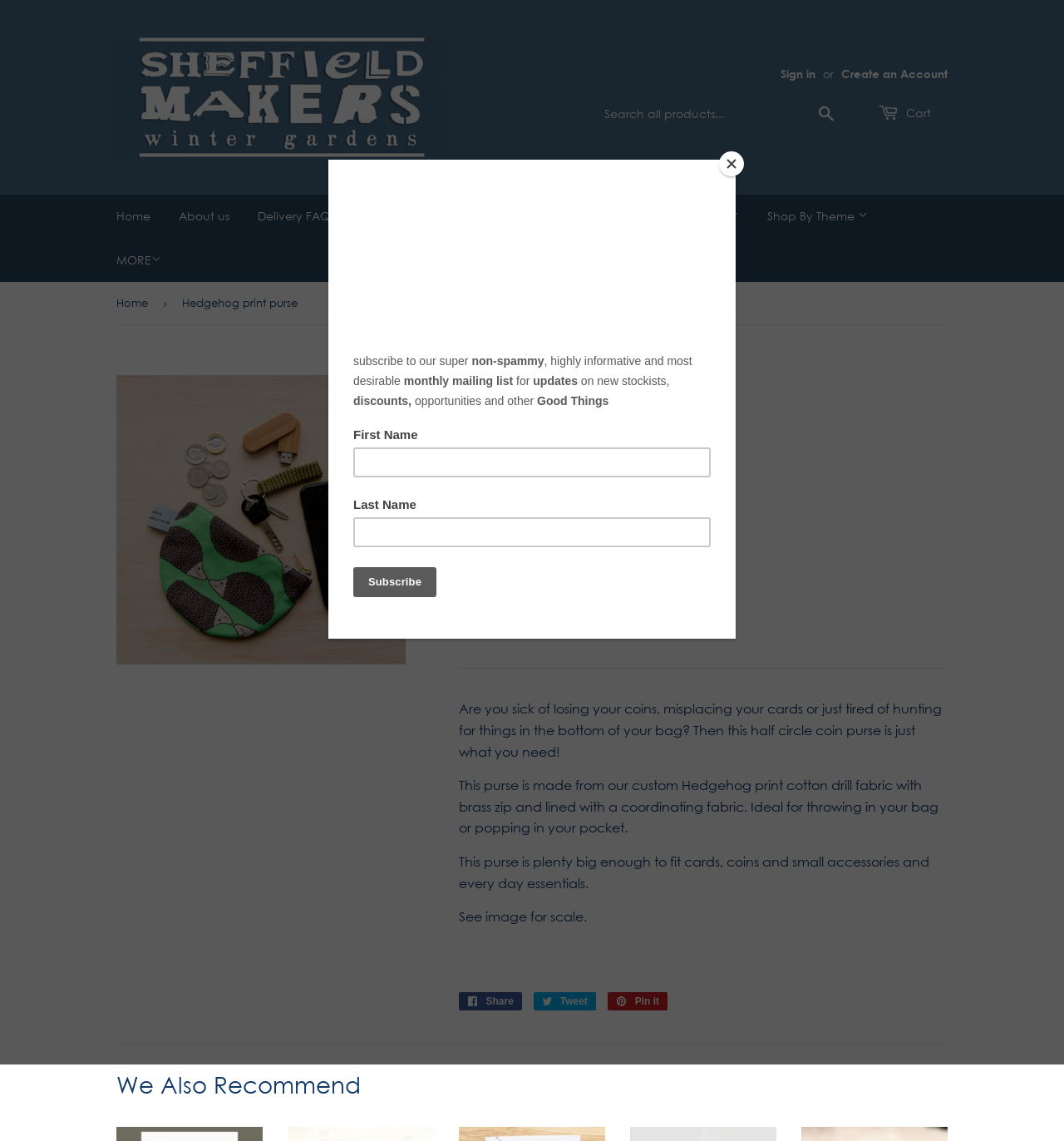Indicate the bounding box coordinates of the element that must be clicked to execute the instruction: "Create an Account". The coordinates should be given as four float numbers between 0 and 1, i.e., [left, top, right, bottom].

[0.791, 0.058, 0.891, 0.071]